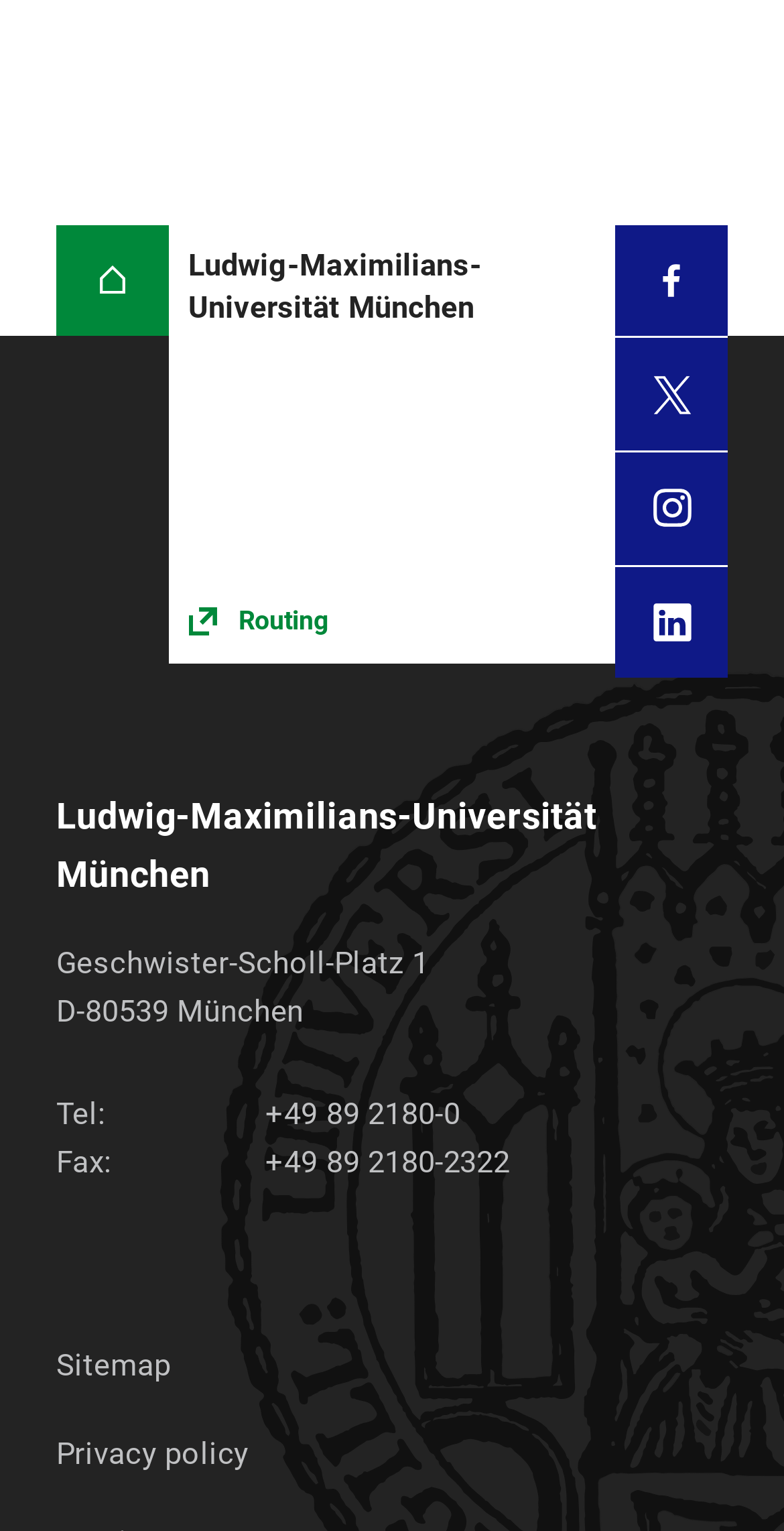Please find the bounding box coordinates for the clickable element needed to perform this instruction: "view routing information".

[0.24, 0.393, 0.76, 0.42]